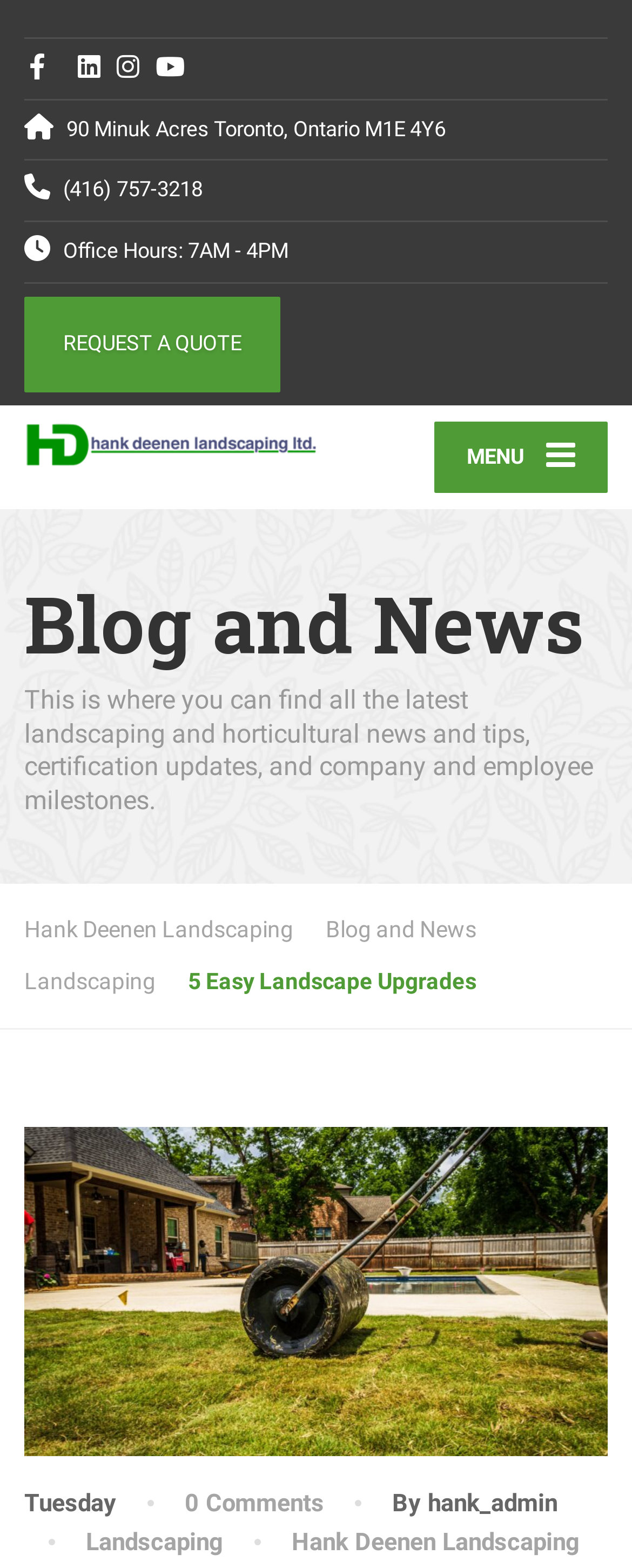Answer the question using only a single word or phrase: 
What is the topic of the blog post?

5 Easy Landscape Upgrades